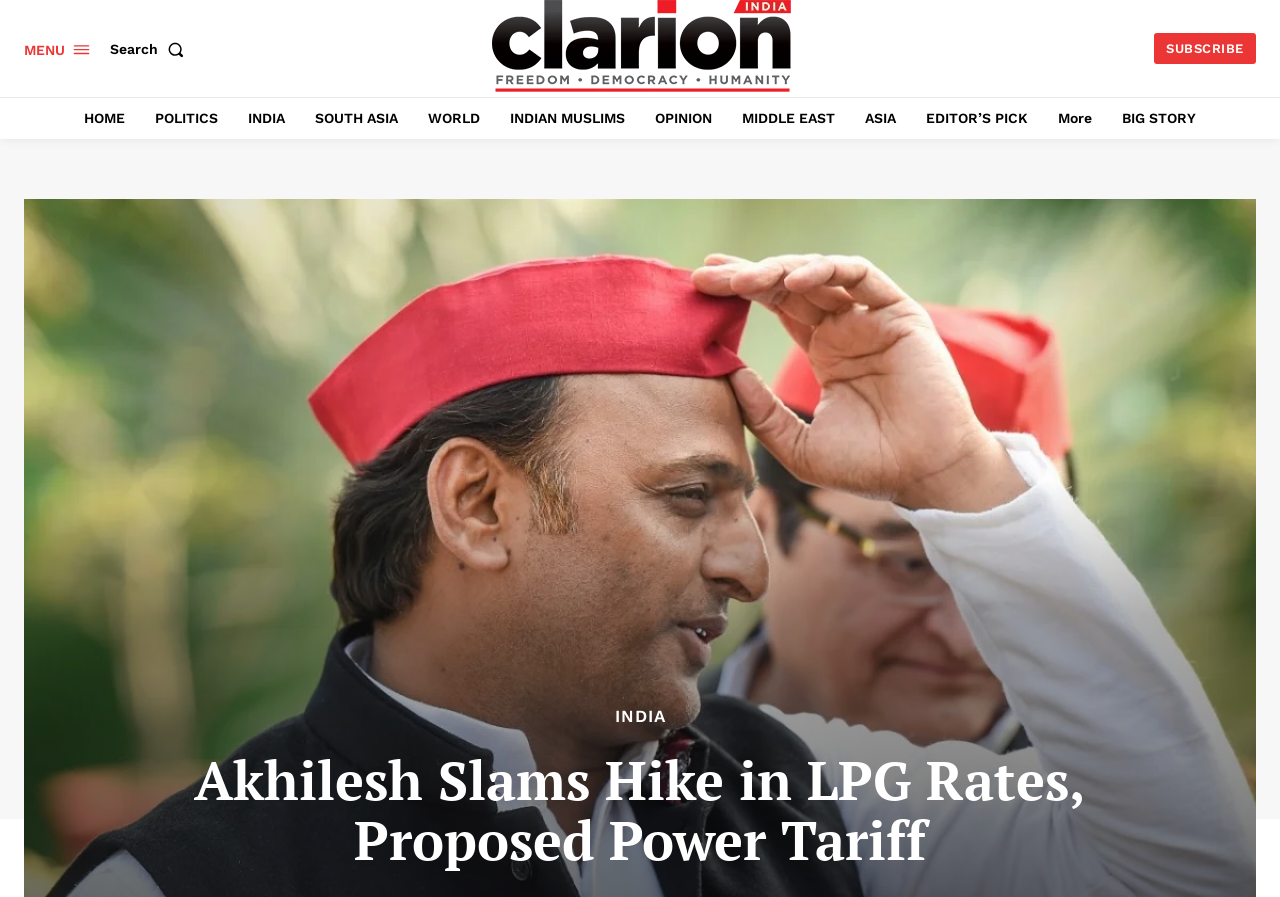Show the bounding box coordinates of the element that should be clicked to complete the task: "Subscribe to the newsletter".

[0.902, 0.037, 0.981, 0.071]